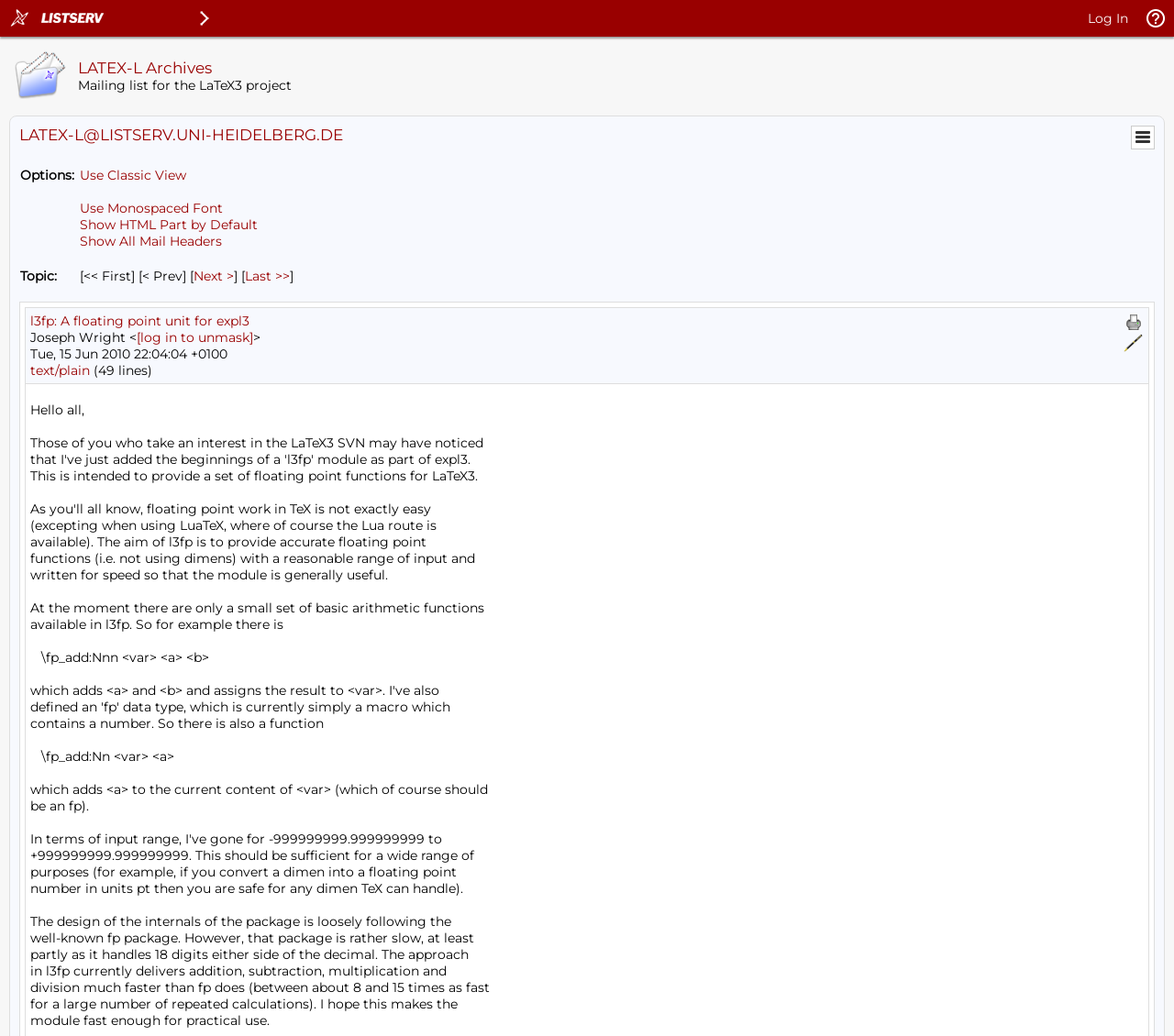Find the bounding box coordinates of the area to click in order to follow the instruction: "View LATEX-L Archives".

[0.066, 0.057, 0.991, 0.074]